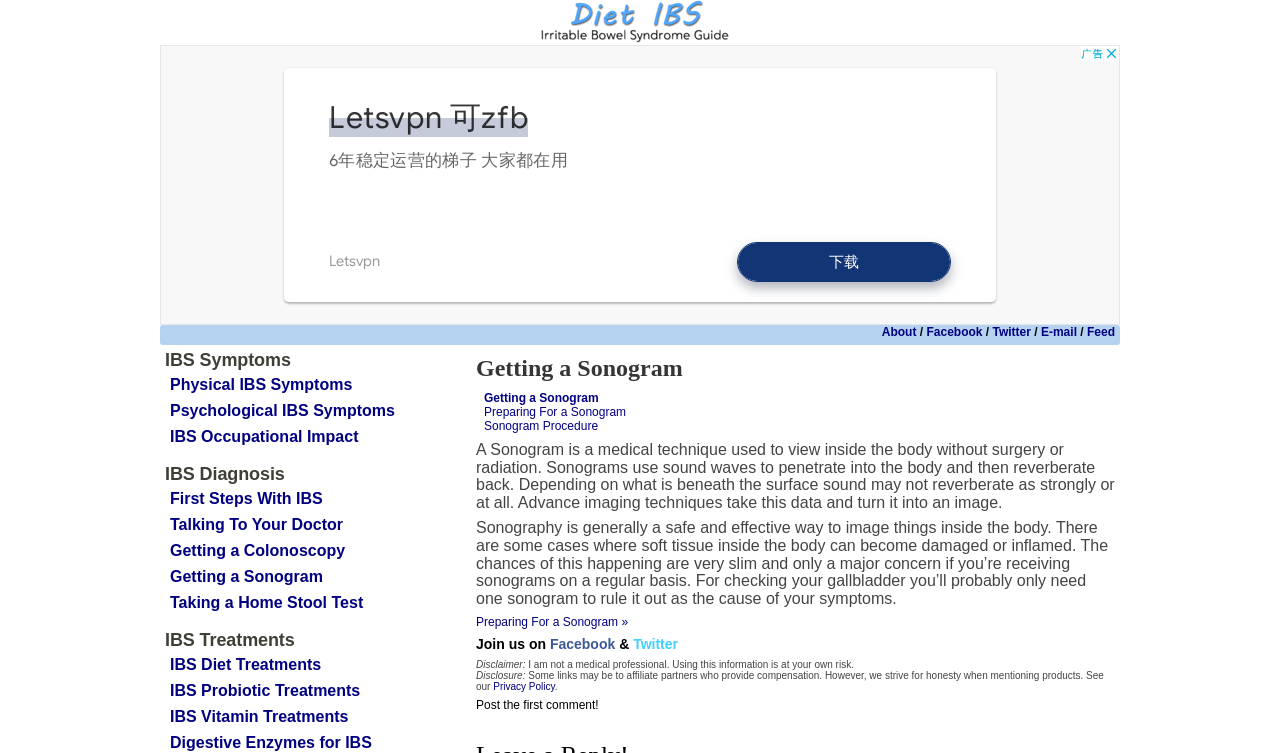What are the three main categories of IBS information on the webpage?
Please provide a single word or phrase as your answer based on the image.

Symptoms, Diagnosis, Treatments